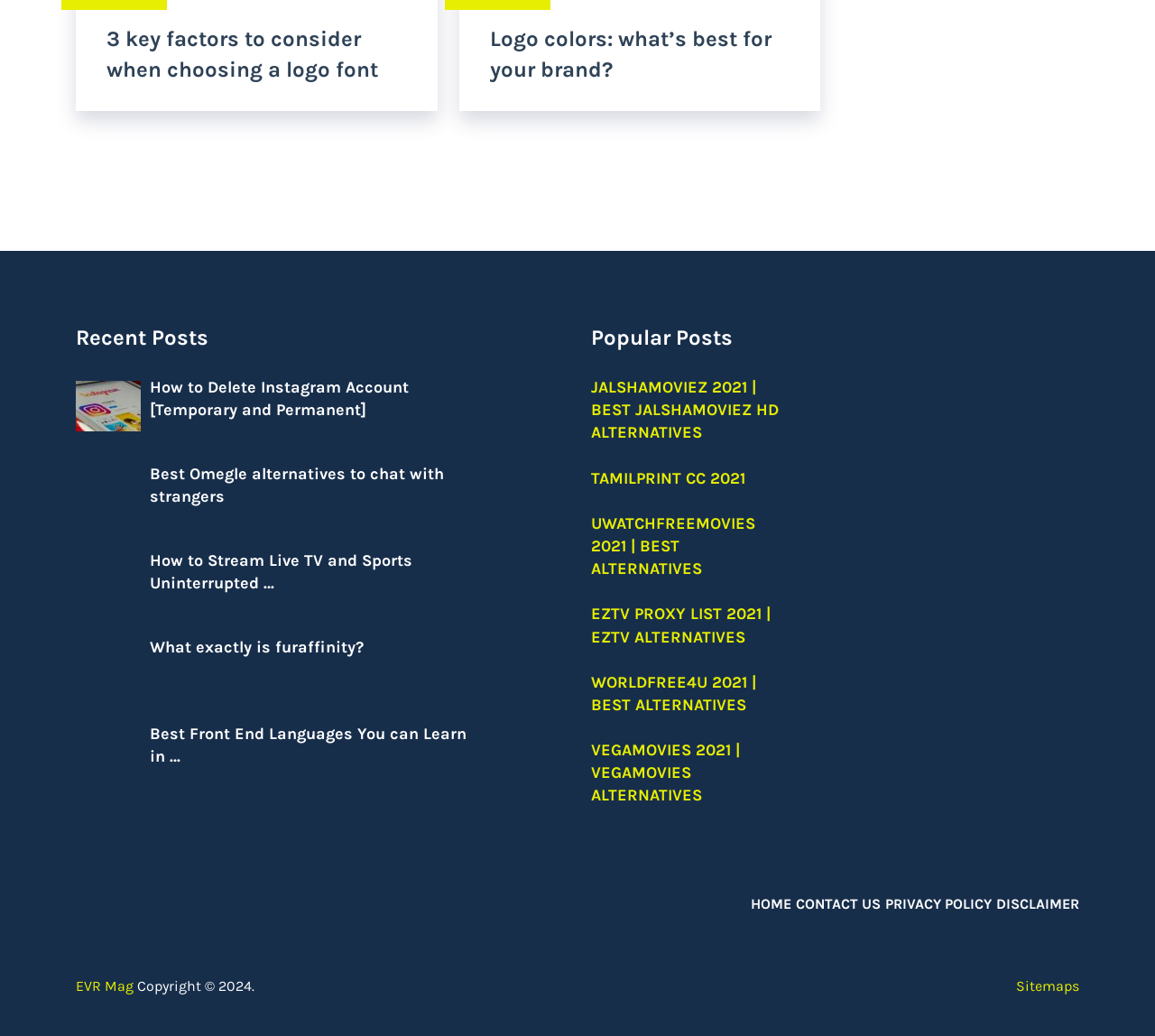Can you pinpoint the bounding box coordinates for the clickable element required for this instruction: "Check the privacy policy"? The coordinates should be four float numbers between 0 and 1, i.e., [left, top, right, bottom].

[0.766, 0.864, 0.859, 0.88]